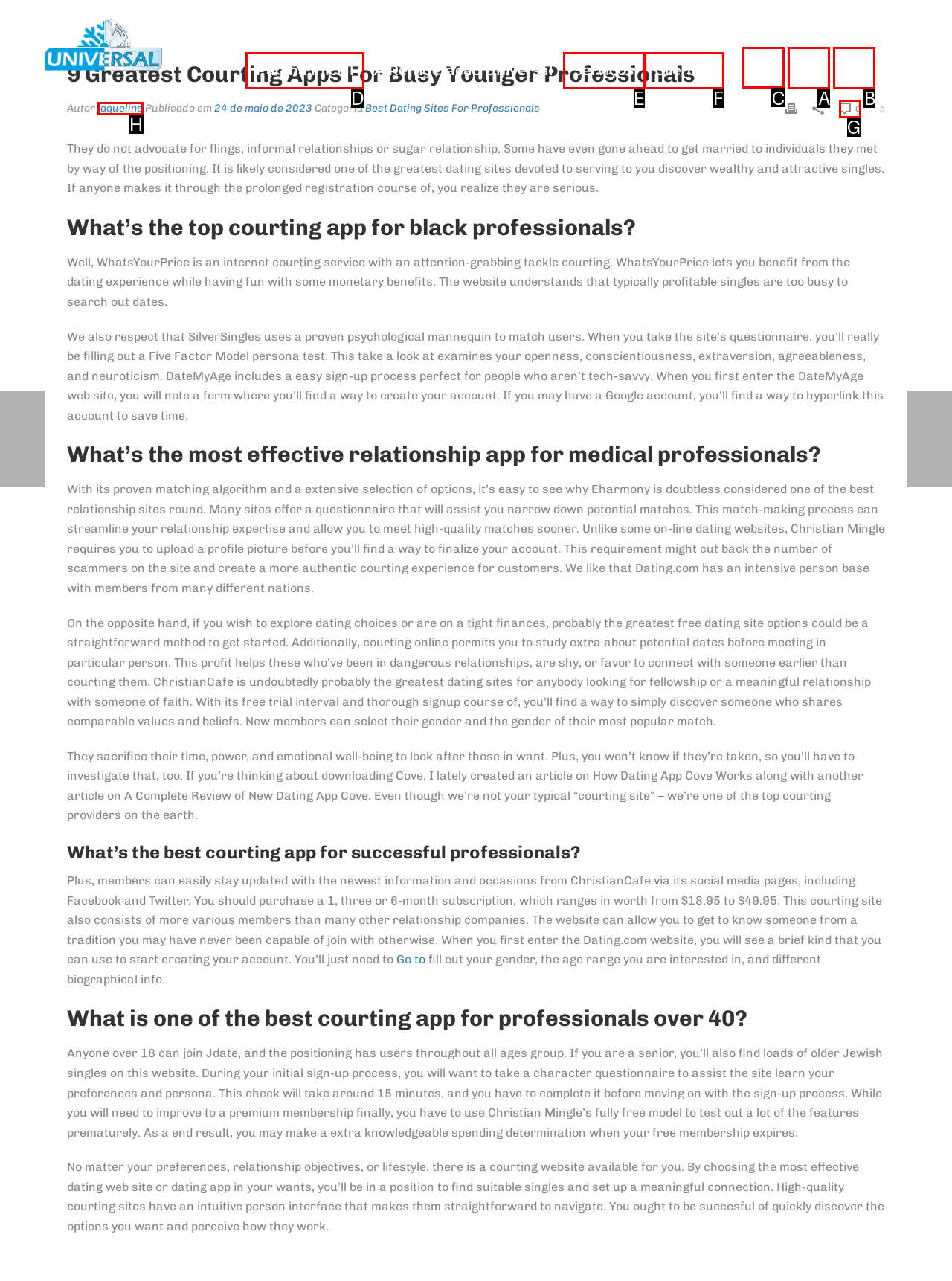Among the marked elements in the screenshot, which letter corresponds to the UI element needed for the task: Click the 'Linkedin' icon?

C